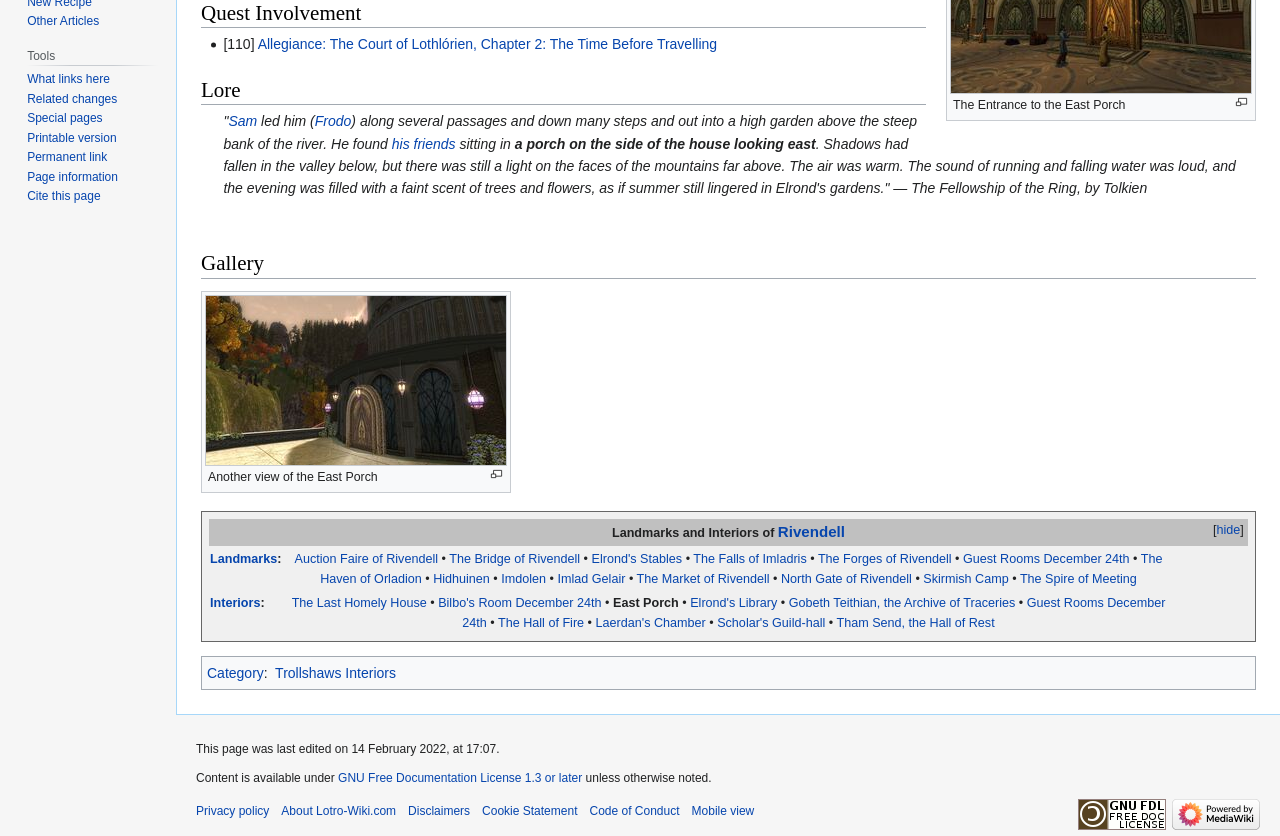Using floating point numbers between 0 and 1, provide the bounding box coordinates in the format (top-left x, top-left y, bottom-right x, bottom-right y). Locate the UI element described here: Frodo

[0.246, 0.136, 0.274, 0.155]